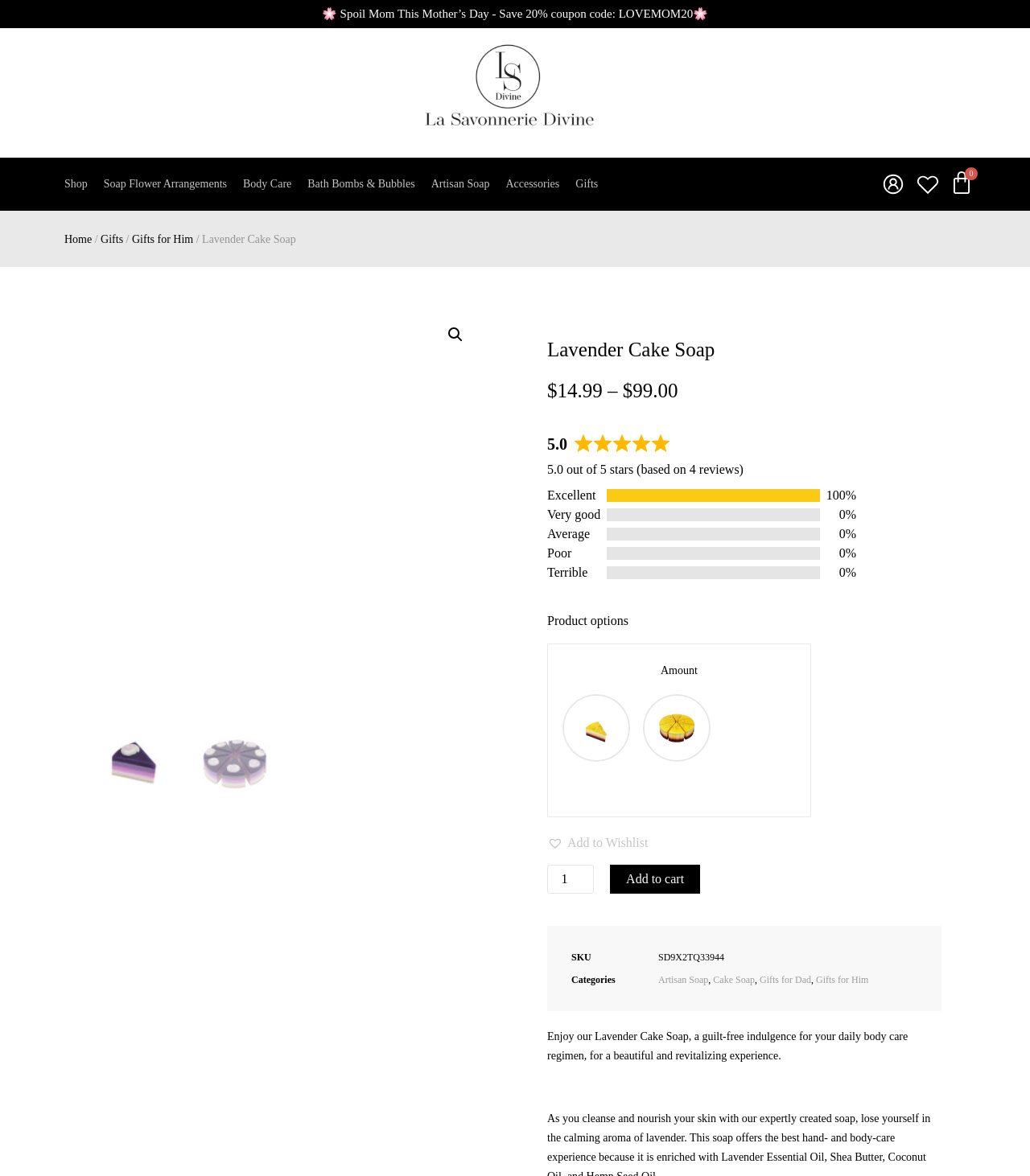Answer the question using only one word or a concise phrase: What is the name of the soap?

Lavender Cake Soap